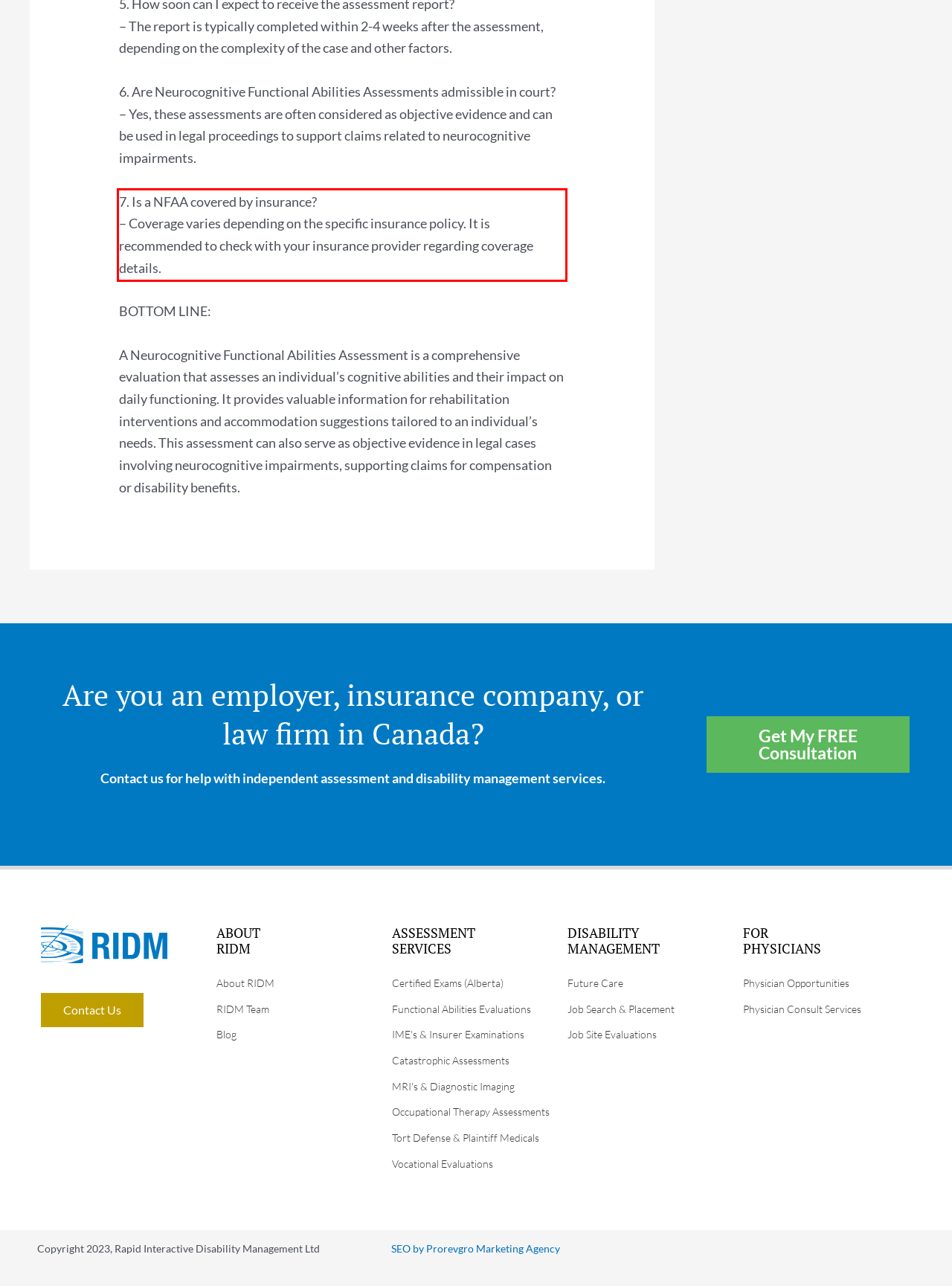You have a screenshot of a webpage where a UI element is enclosed in a red rectangle. Perform OCR to capture the text inside this red rectangle.

7. Is a NFAA covered by insurance? – Coverage varies depending on the specific insurance policy. It is recommended to check with your insurance provider regarding coverage details.